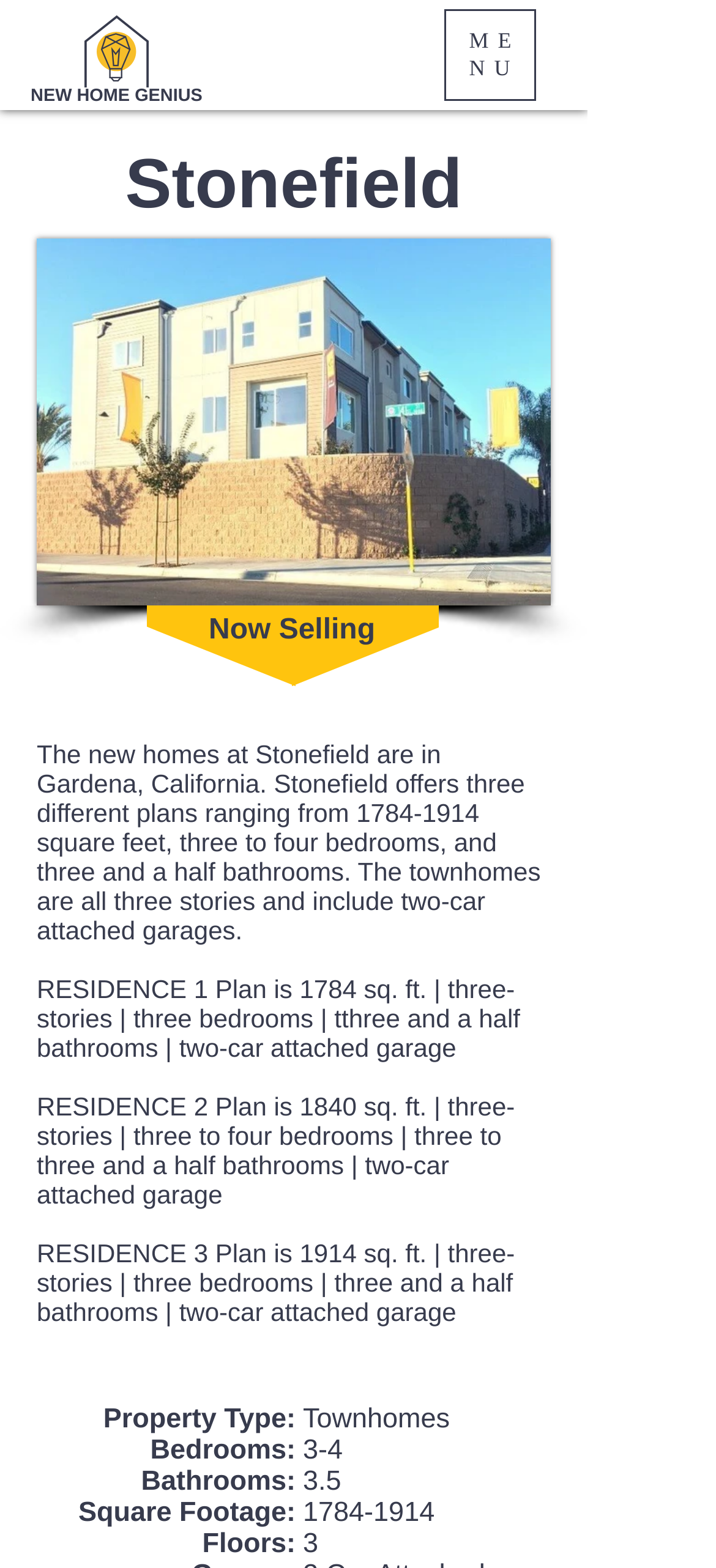Can you find the bounding box coordinates for the UI element given this description: "#comp-keyu5iy3 svg [data-color="2"] {fill: #373B4D;}"? Provide the coordinates as four float numbers between 0 and 1: [left, top, right, bottom].

[0.118, 0.009, 0.208, 0.056]